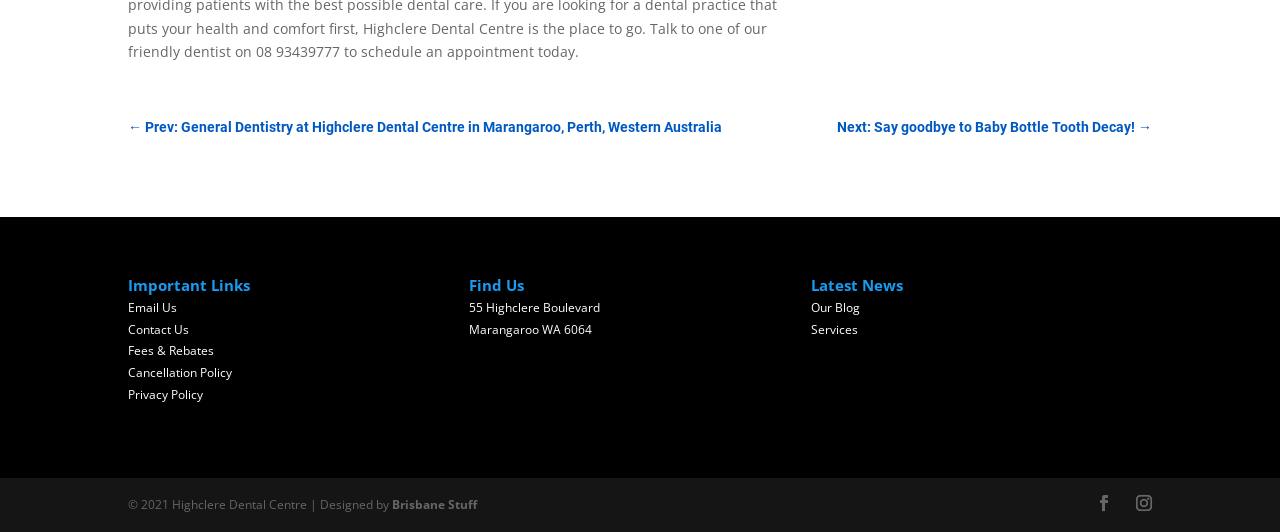How many links are under 'Important Links'?
Please answer the question with as much detail and depth as you can.

I counted the number of links under the 'Important Links' heading, which are 'Email Us', 'Contact Us', 'Fees & Rebates', 'Cancellation Policy', and 'Privacy Policy', totaling 5 links.